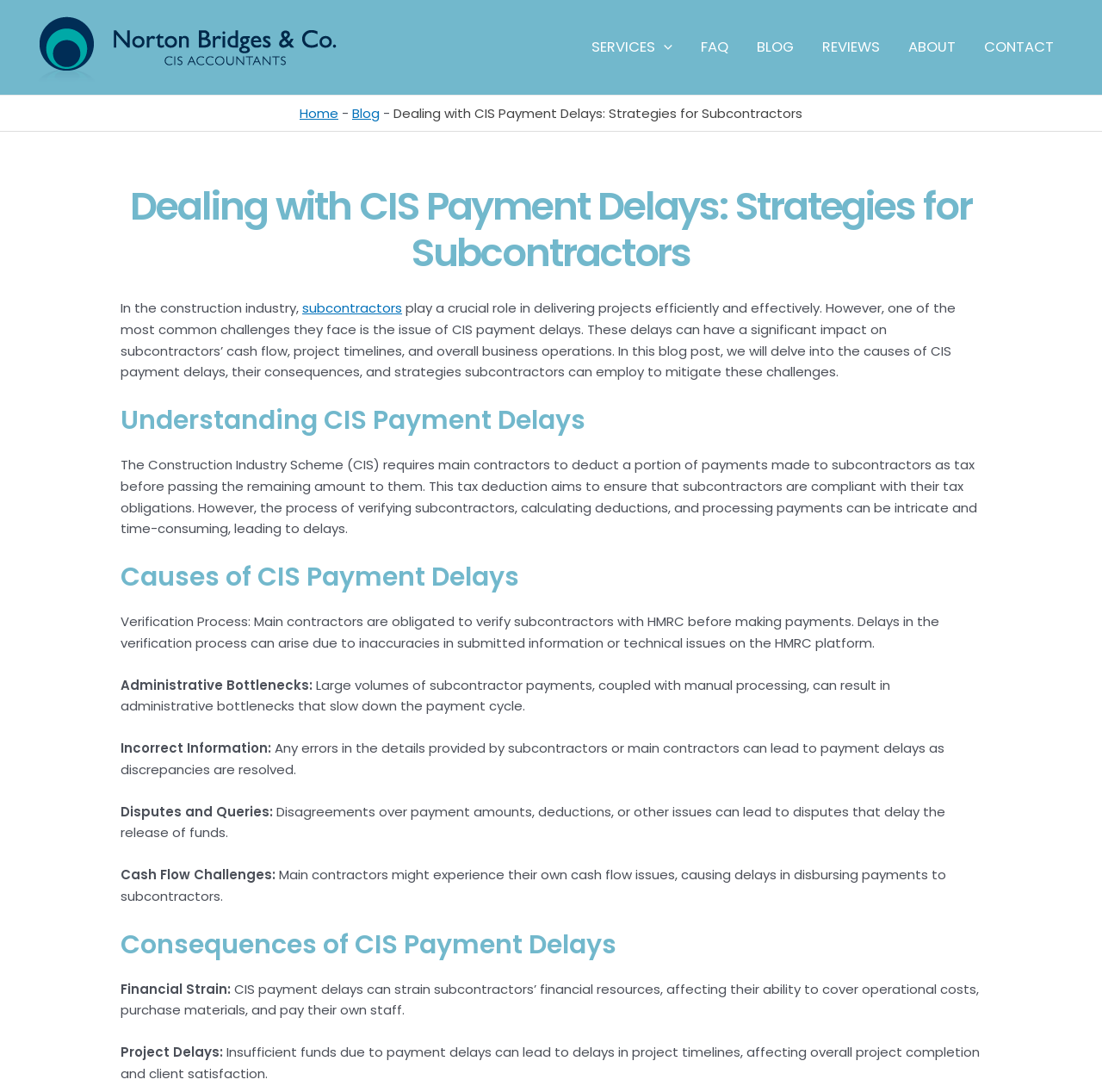Identify the bounding box coordinates for the UI element described as: "subcontractors".

[0.274, 0.274, 0.365, 0.29]